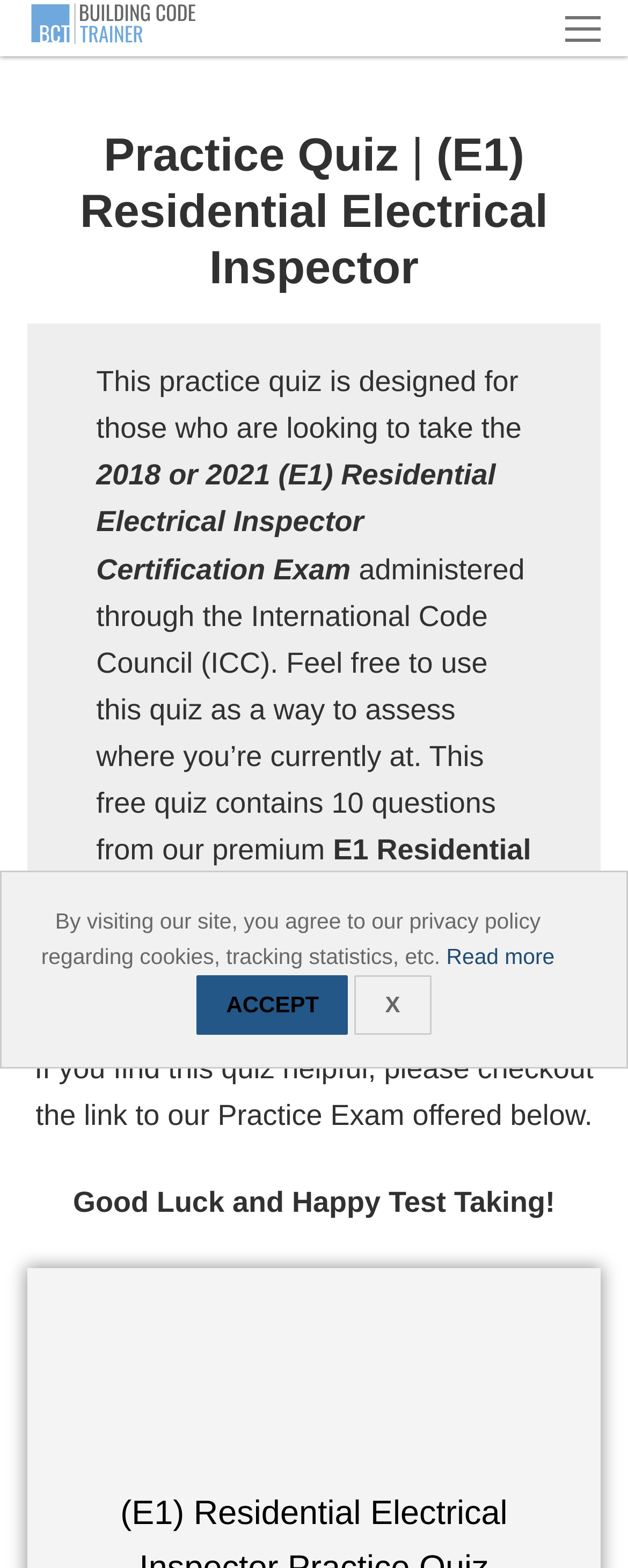What is the name of the website's practice exam?
Could you answer the question in a detailed manner, providing as much information as possible?

The webpage content mentions that the practice exam offered by the website is called the E1 Residential Electrical Inspector Practice Exam.